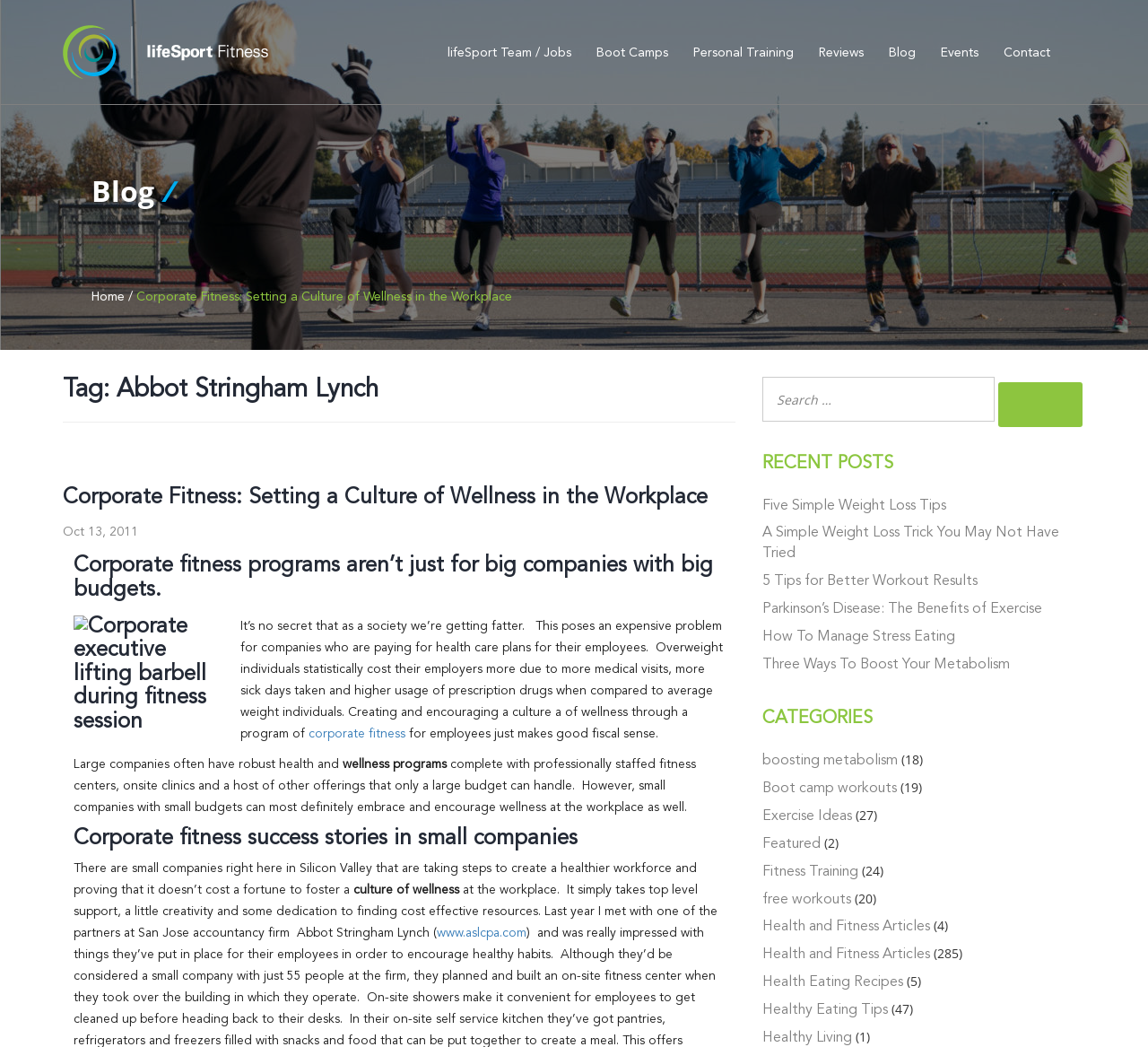Using the webpage screenshot, find the UI element described by parent_node: Search name="s" placeholder="Search …". Provide the bounding box coordinates in the format (top-left x, top-left y, bottom-right x, bottom-right y), ensuring all values are floating point numbers between 0 and 1.

[0.664, 0.36, 0.867, 0.403]